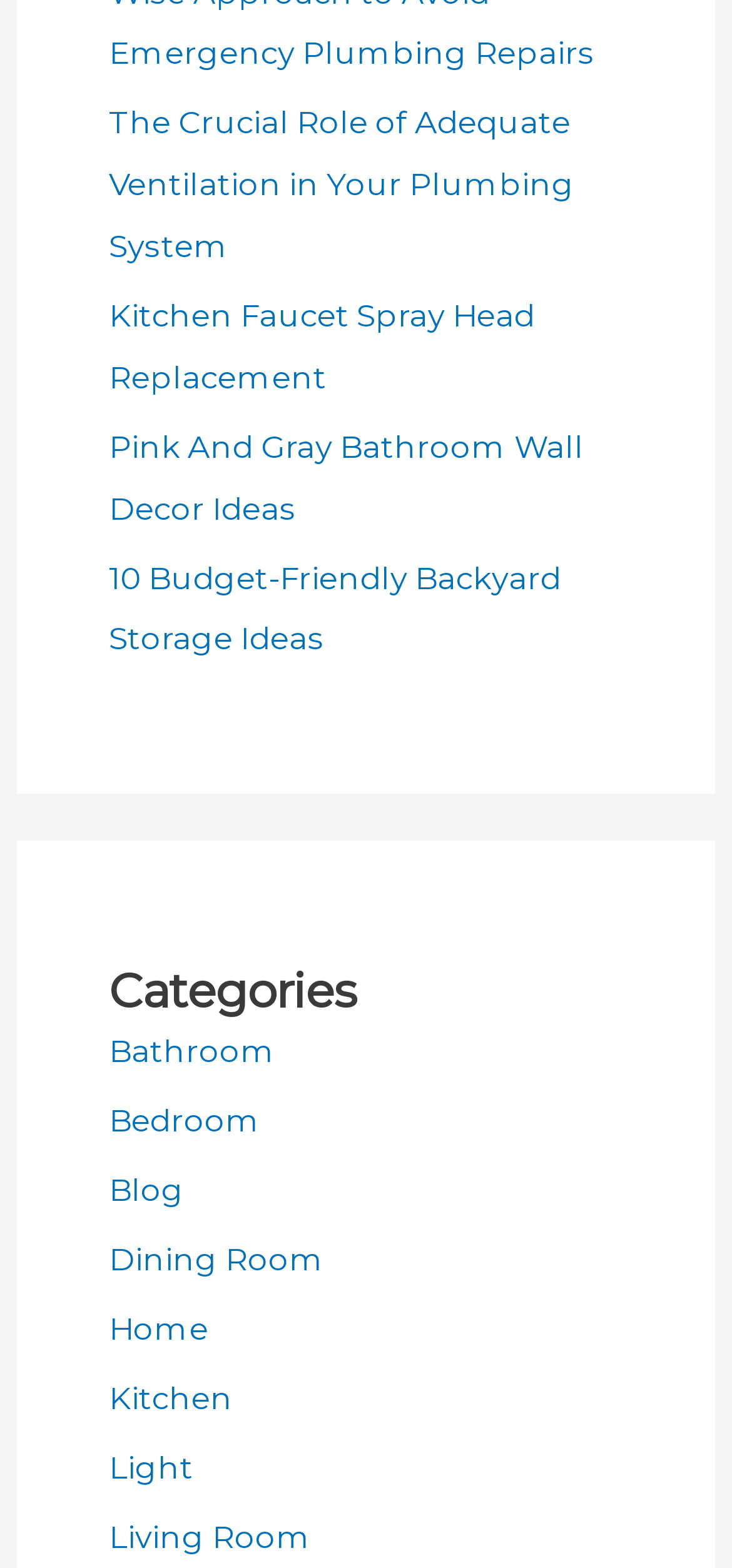Locate the bounding box coordinates of the area to click to fulfill this instruction: "View kitchen faucet spray head replacement guide". The bounding box should be presented as four float numbers between 0 and 1, in the order [left, top, right, bottom].

[0.149, 0.189, 0.731, 0.252]